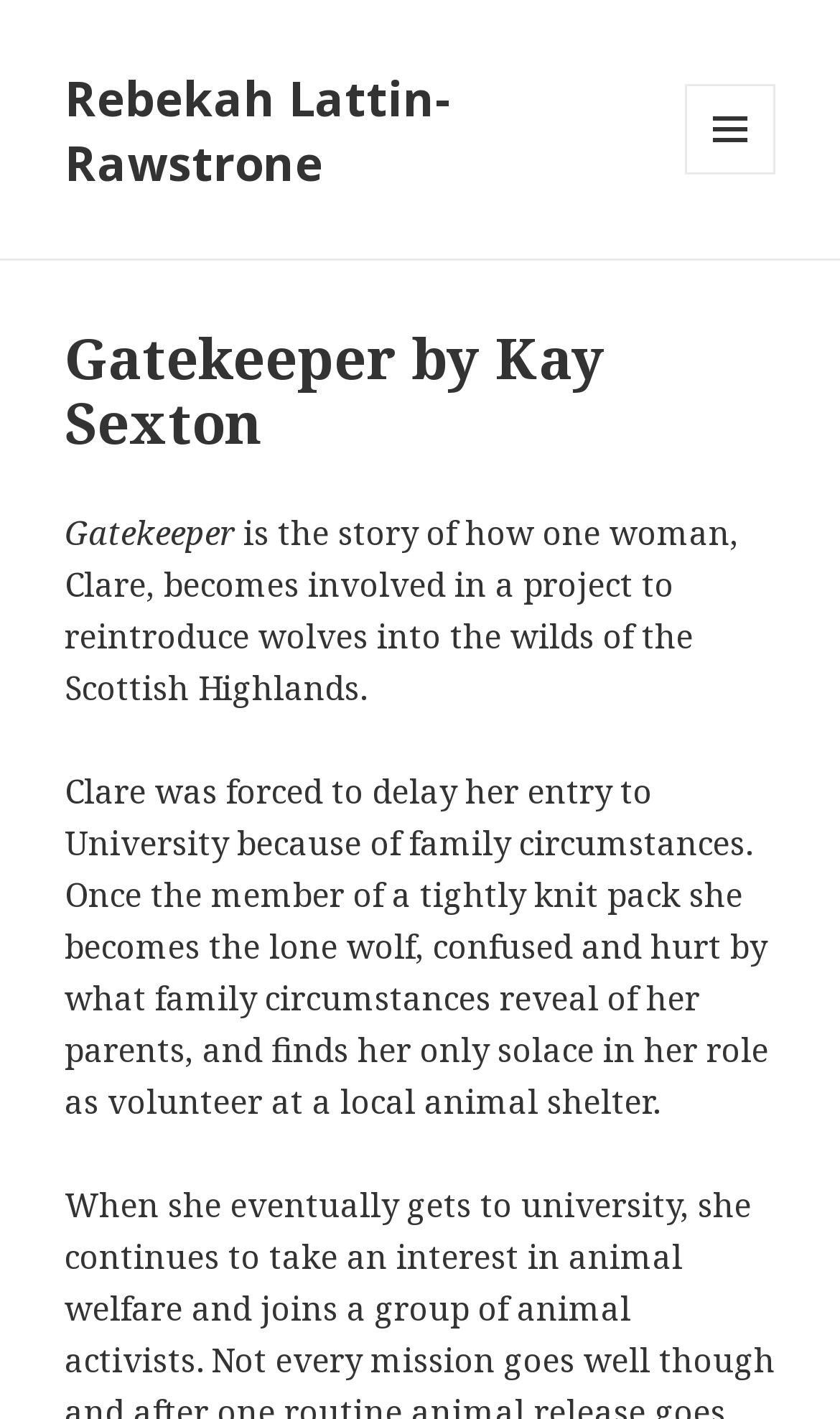What is the title or heading displayed on the webpage?

Gatekeeper by Kay Sexton